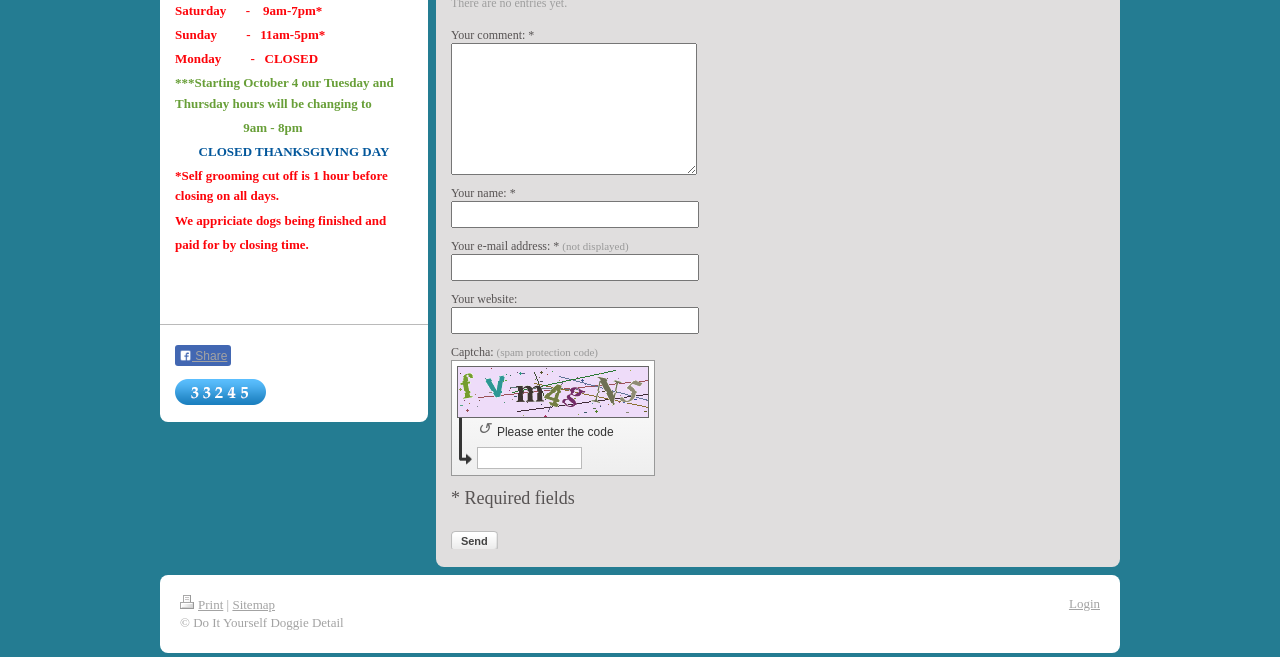Identify the bounding box coordinates for the UI element mentioned here: "Sitemap". Provide the coordinates as four float values between 0 and 1, i.e., [left, top, right, bottom].

[0.182, 0.909, 0.215, 0.932]